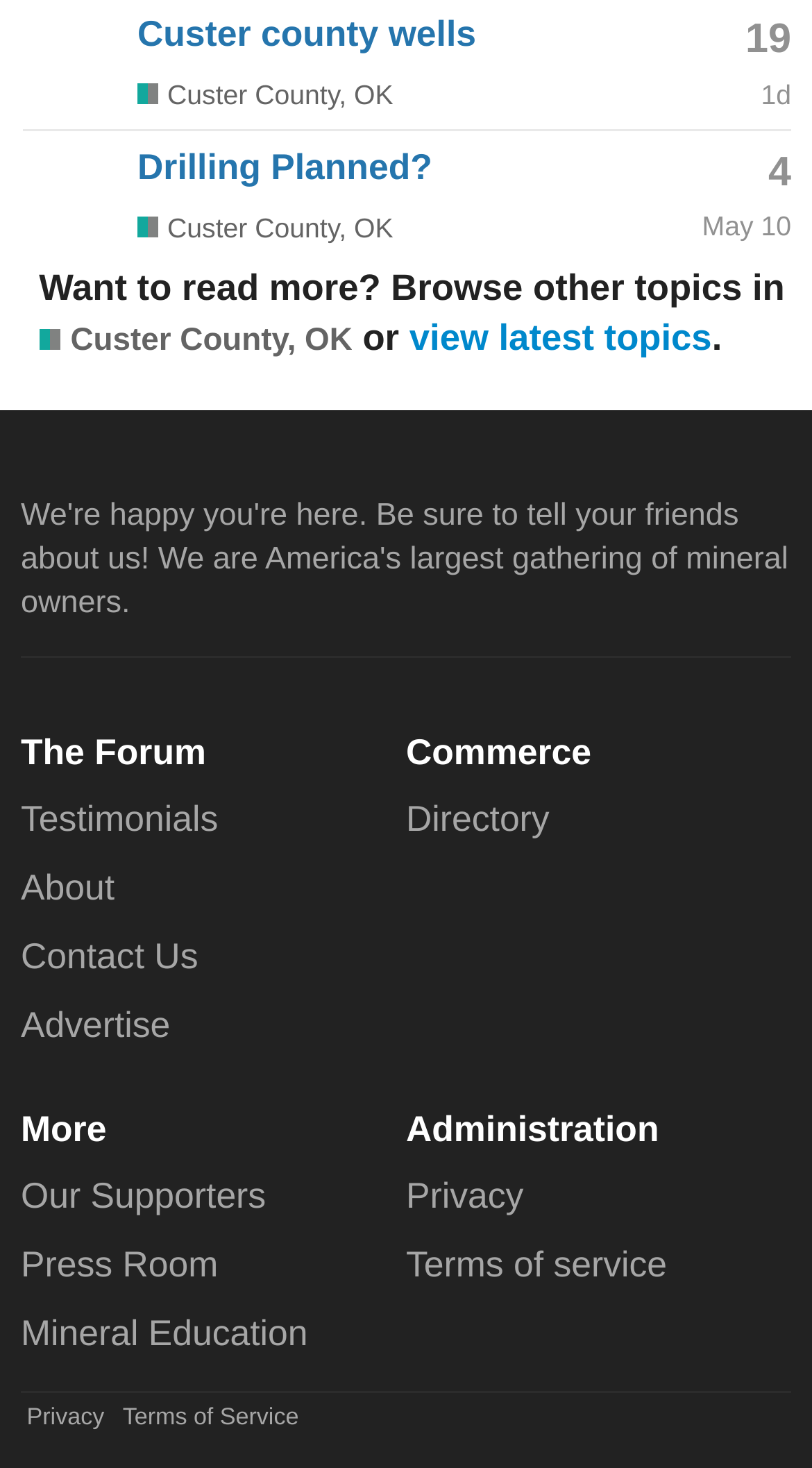Use a single word or phrase to respond to the question:
What is the latest activity time for the first topic?

Jun 11, 2024 8:41 pm